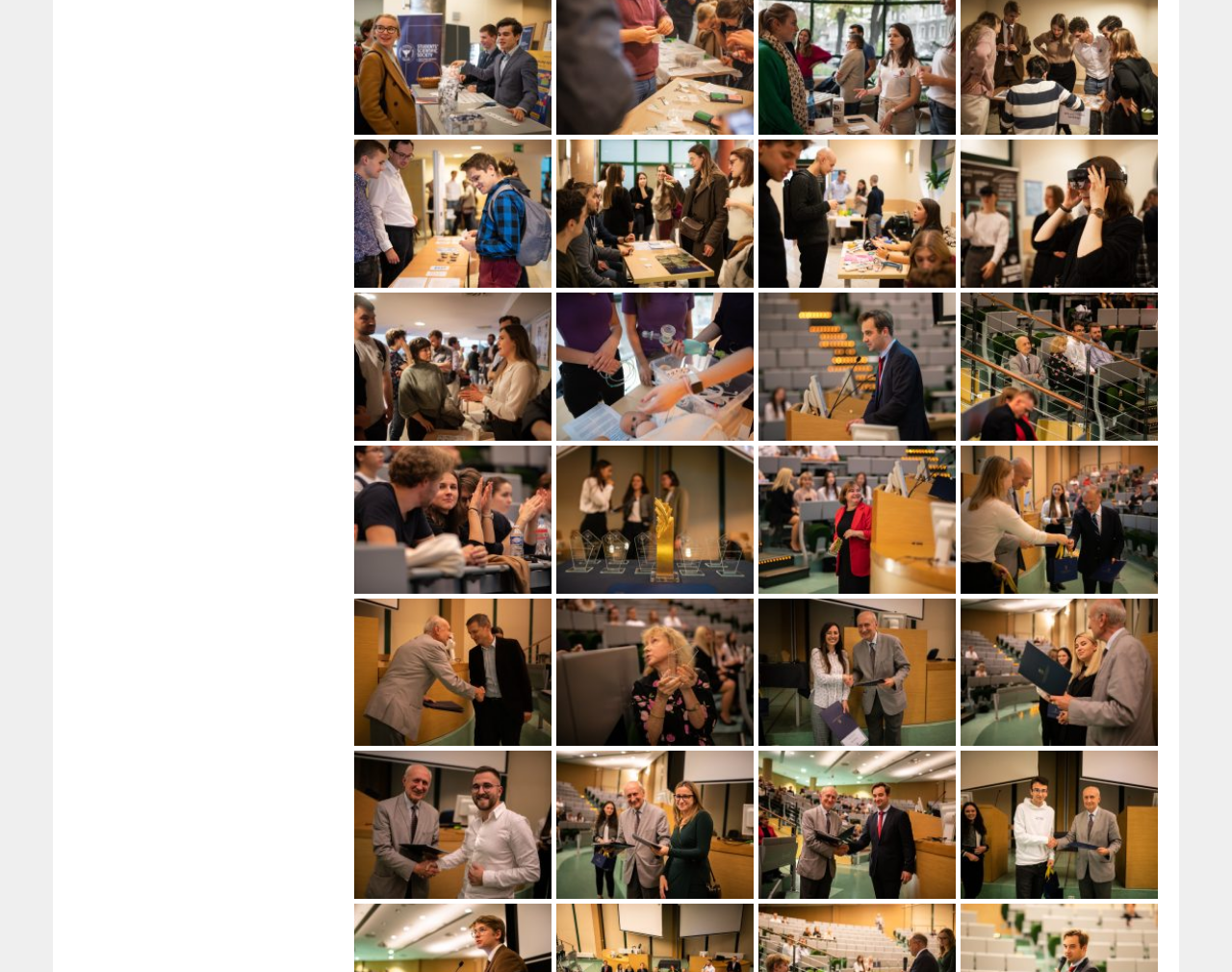Pinpoint the bounding box coordinates of the area that should be clicked to complete the following instruction: "view image DSC1181". The coordinates must be given as four float numbers between 0 and 1, i.e., [left, top, right, bottom].

[0.451, 0.144, 0.611, 0.296]